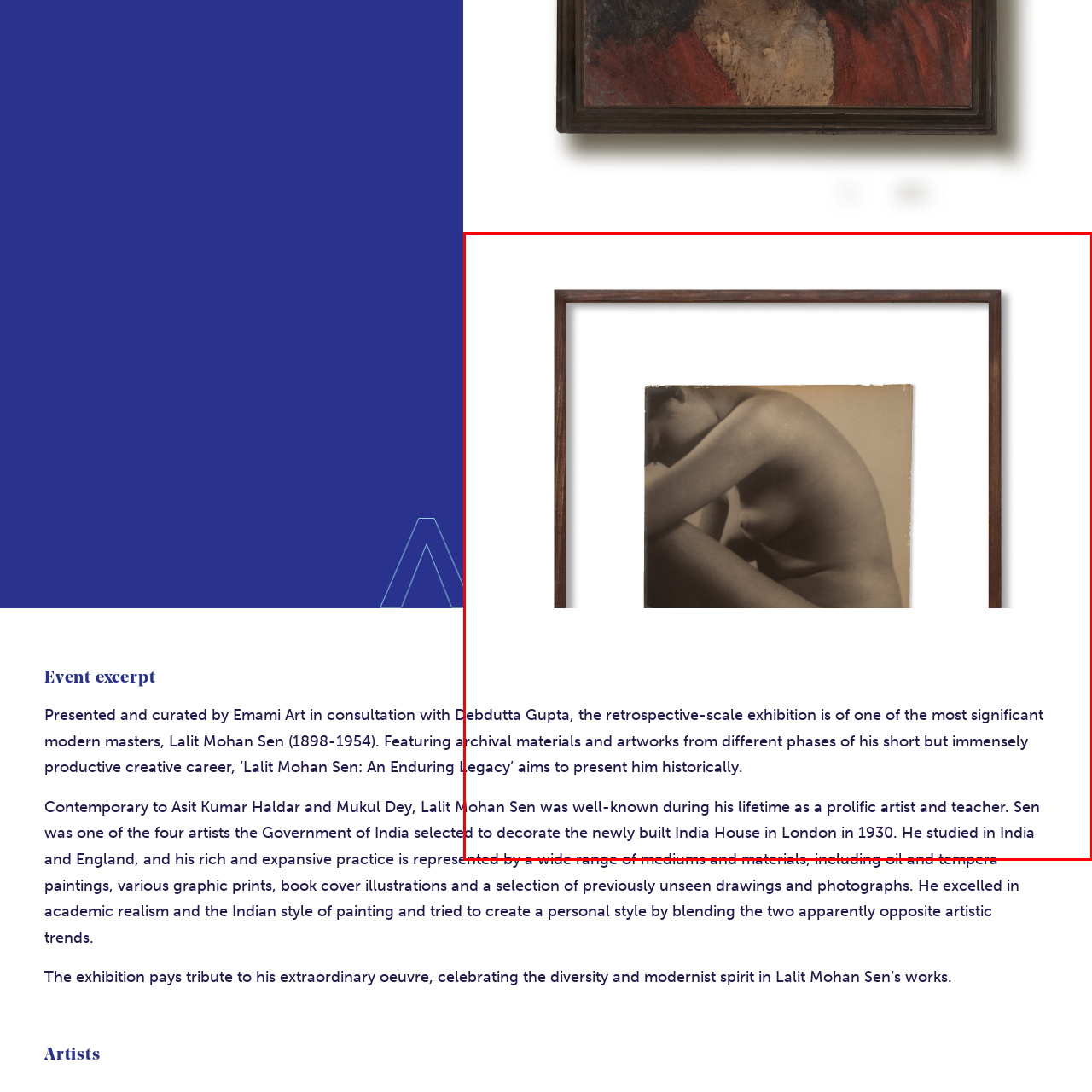Concentrate on the image area surrounded by the red border and answer the following question comprehensively: Who curated the exhibition?

According to the caption, the exhibition was curated in consultation with Debdutta Gupta, indicating that Gupta played a key role in organizing and selecting the artworks and archival materials for the exhibition.